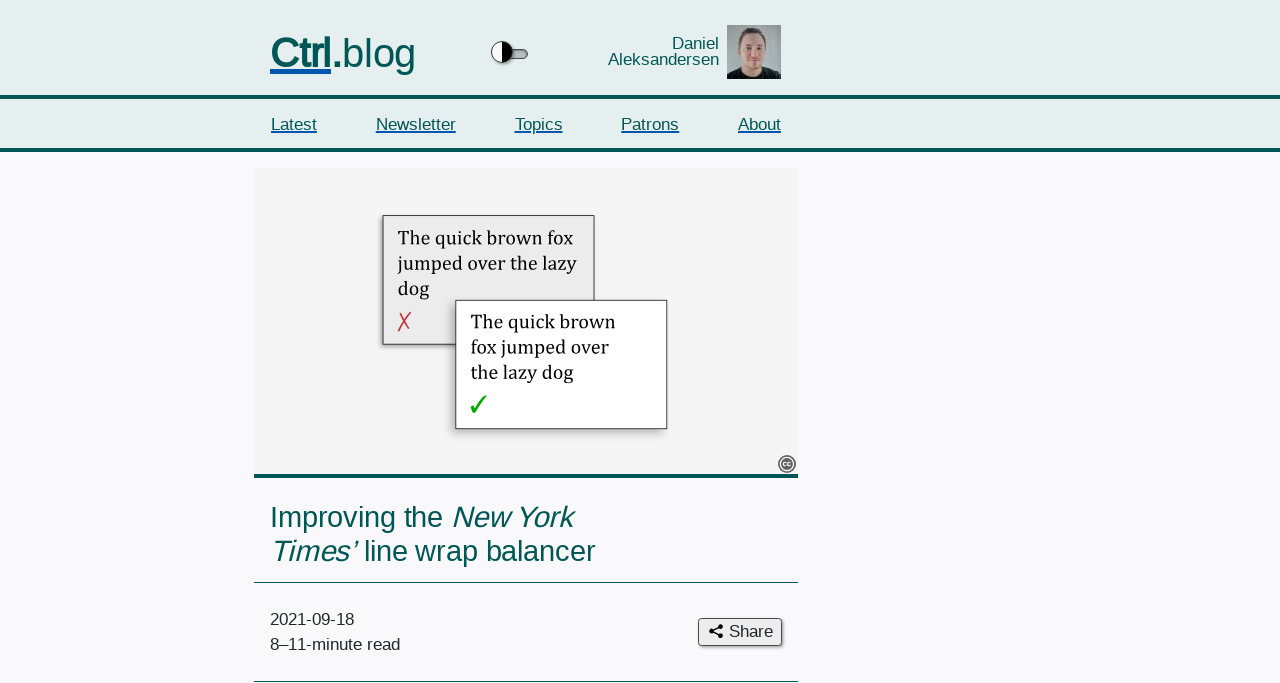Can you find the bounding box coordinates for the element to click on to achieve the instruction: "Read about the author"?

[0.473, 0.035, 0.611, 0.116]